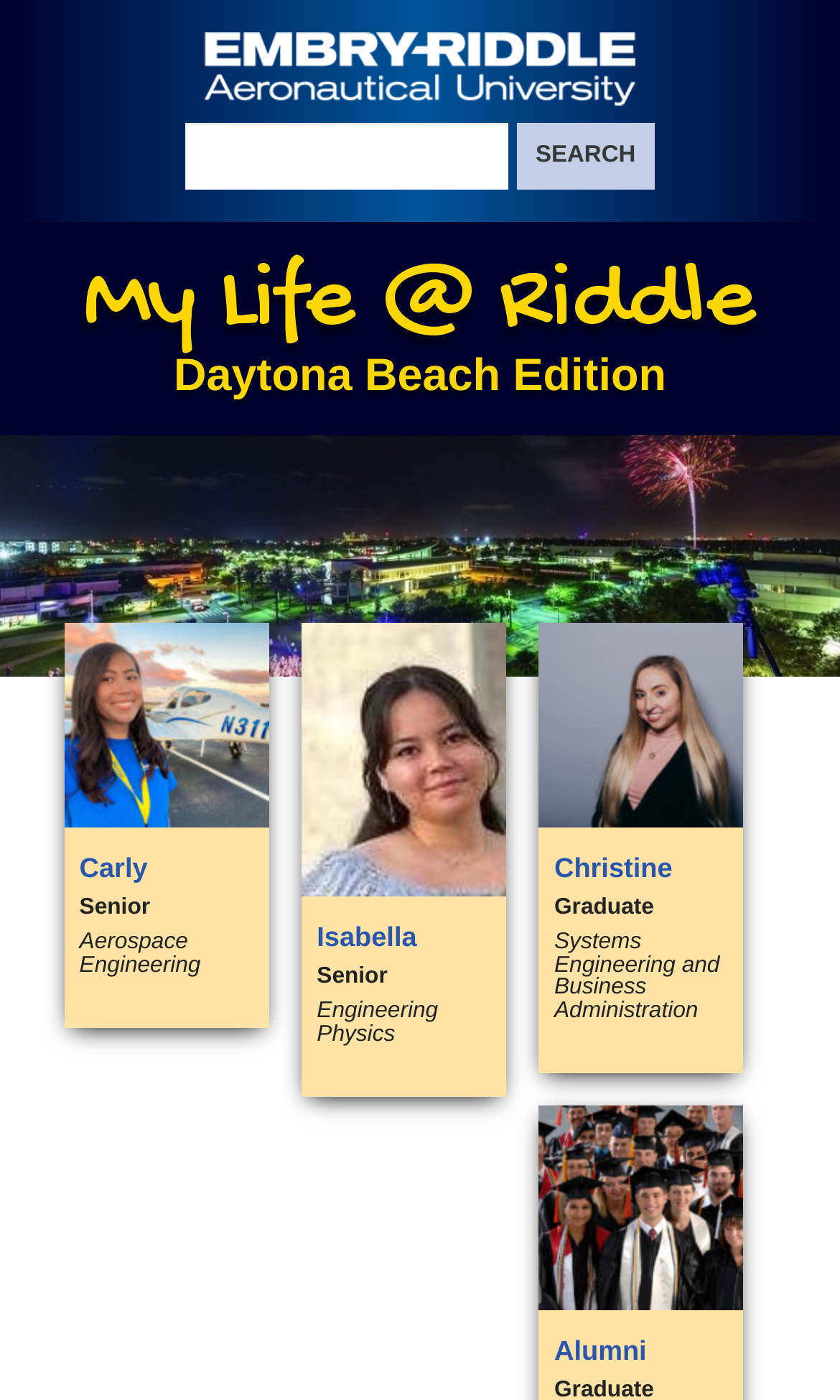What is the degree level of Christine?
Use the screenshot to answer the question with a single word or phrase.

Graduate